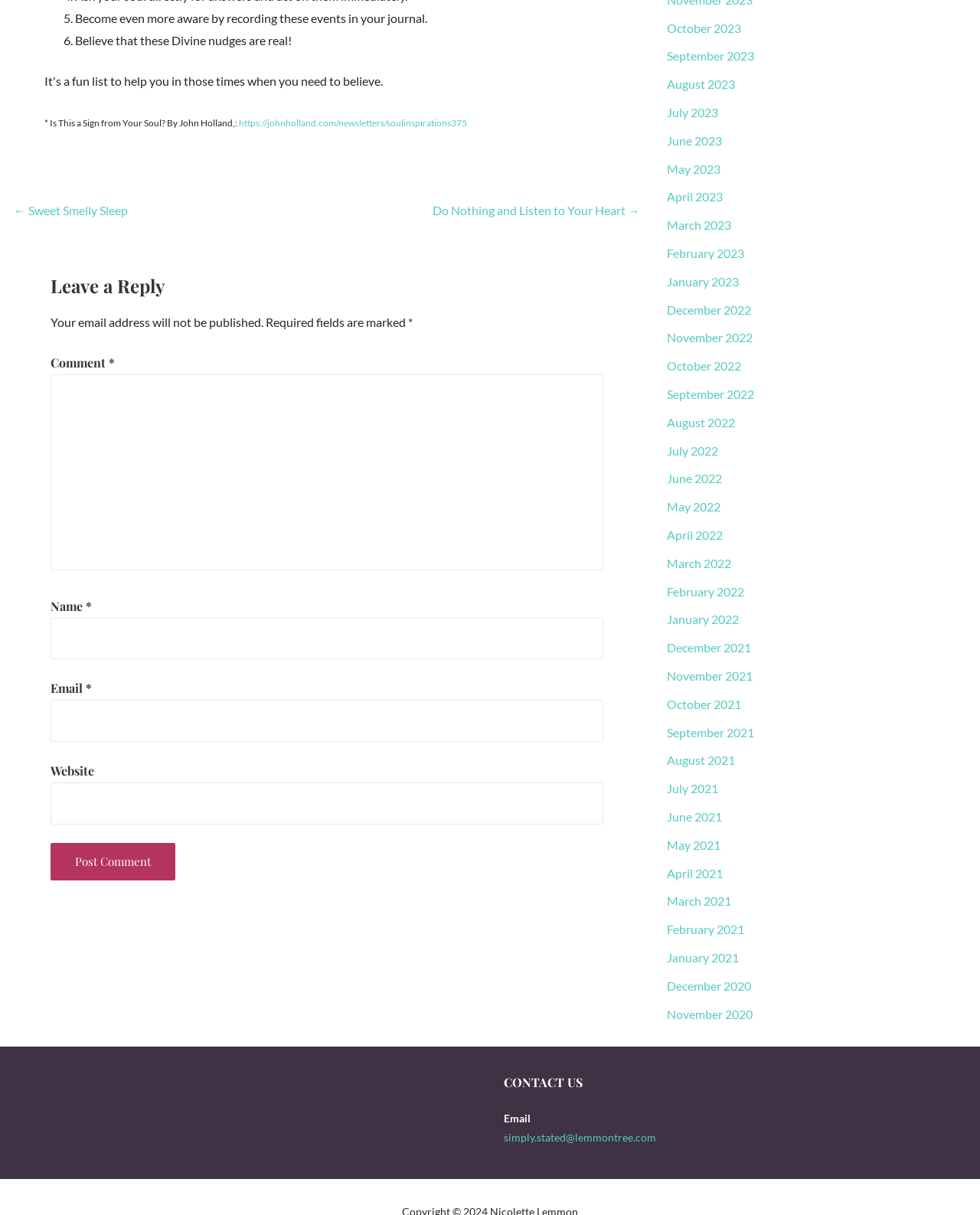What is the link to the previous post?
Carefully analyze the image and provide a detailed answer to the question.

I found the link to the previous post by looking at the link element with the content '← Sweet Smelly Sleep' which is located within the navigation section of the webpage.